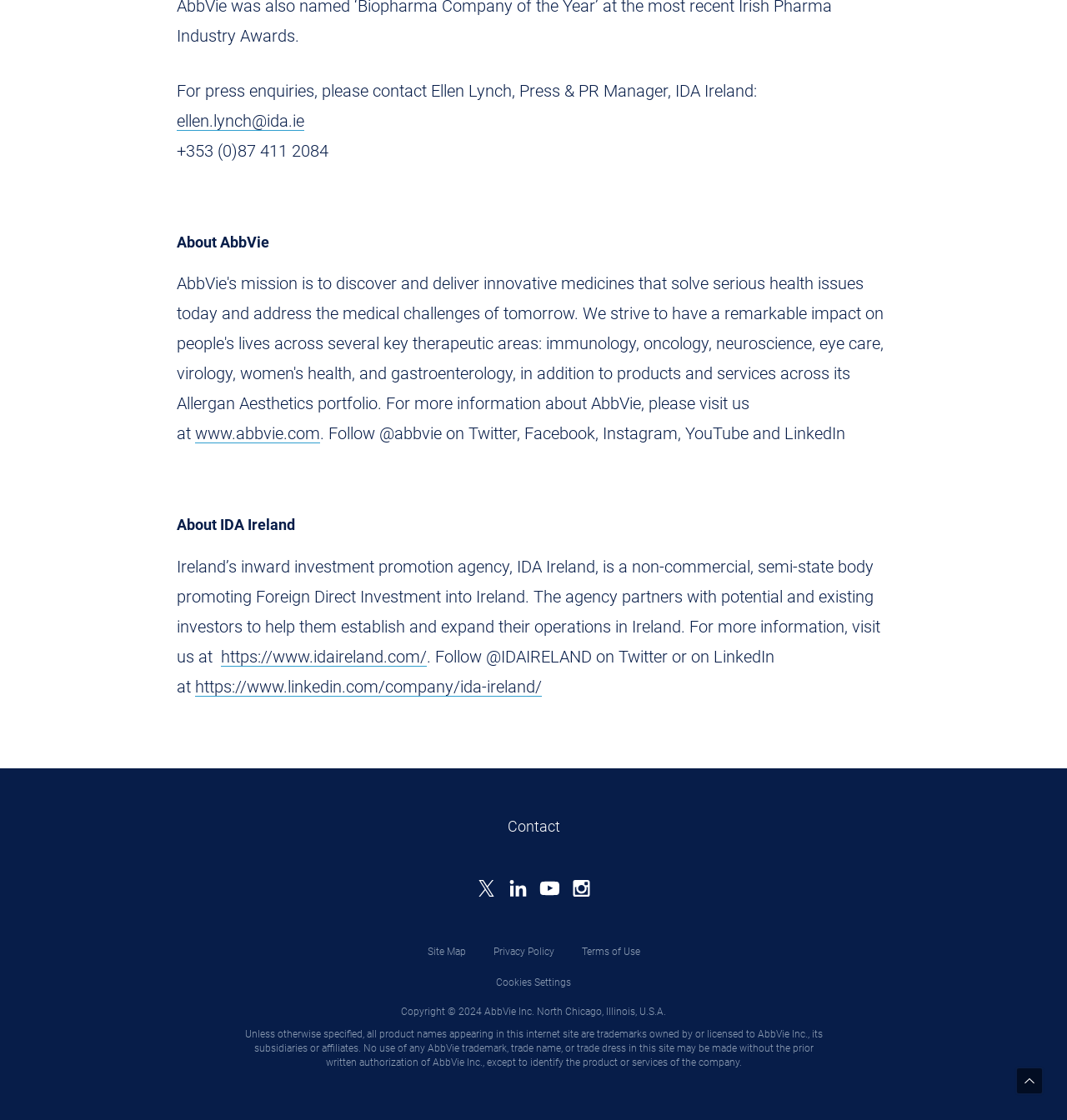What social media platforms can AbbVie be followed on? Look at the image and give a one-word or short phrase answer.

Twitter, Facebook, Instagram, YouTube, LinkedIn